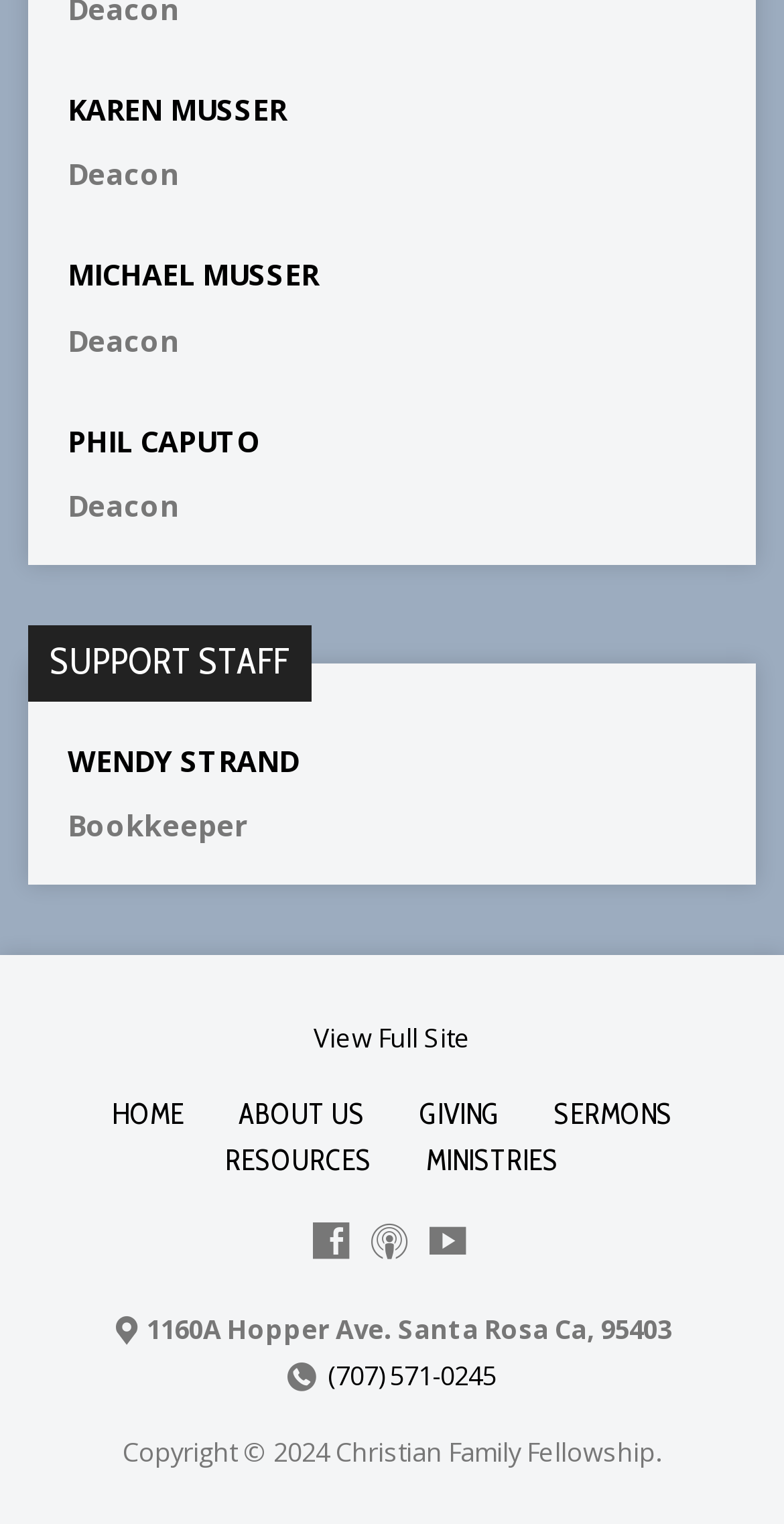How many links are in the top navigation menu?
Please provide a single word or phrase based on the screenshot.

4